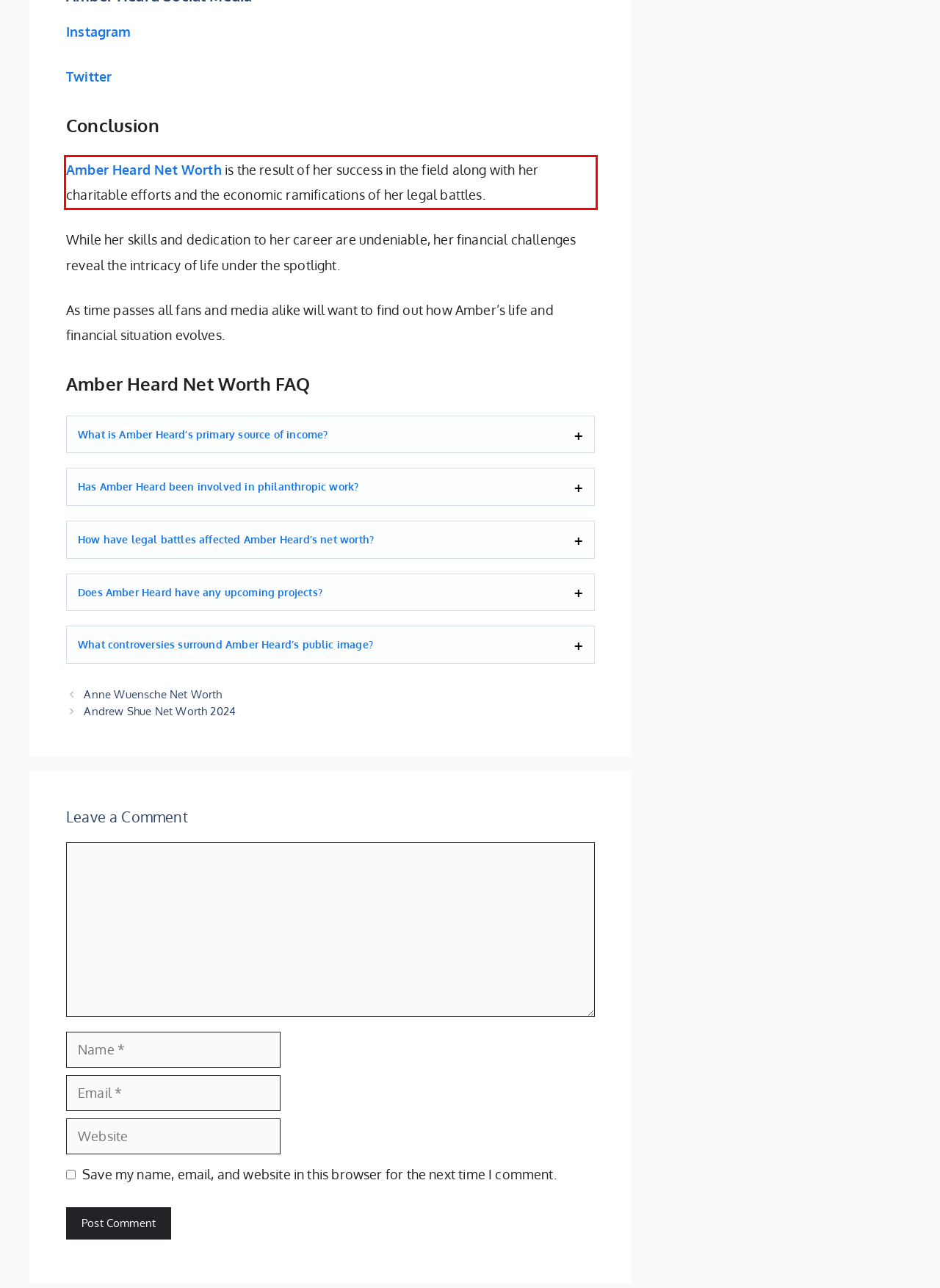Identify the text inside the red bounding box in the provided webpage screenshot and transcribe it.

Amber Heard Net Worth is the result of her success in the field along with her charitable efforts and the economic ramifications of her legal battles.